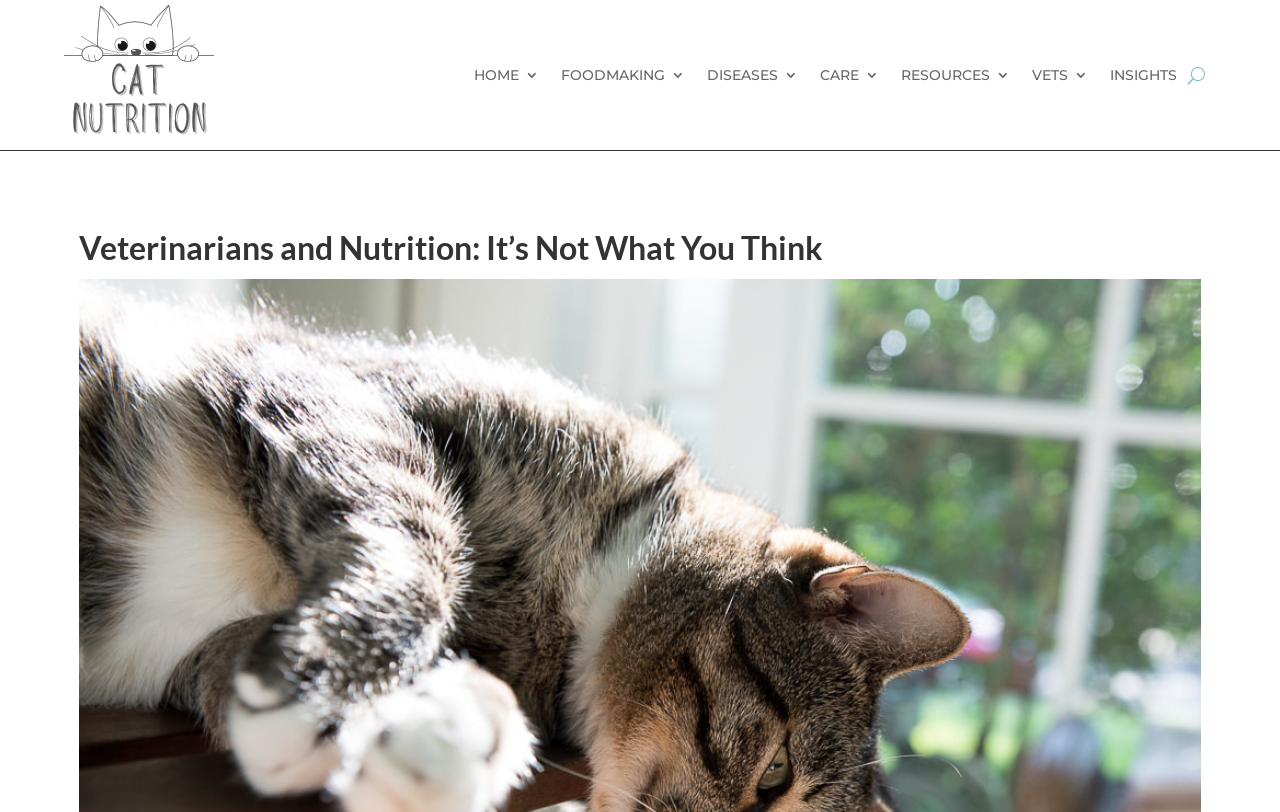Pinpoint the bounding box coordinates of the area that must be clicked to complete this instruction: "view resources".

[0.704, 0.0, 0.789, 0.185]